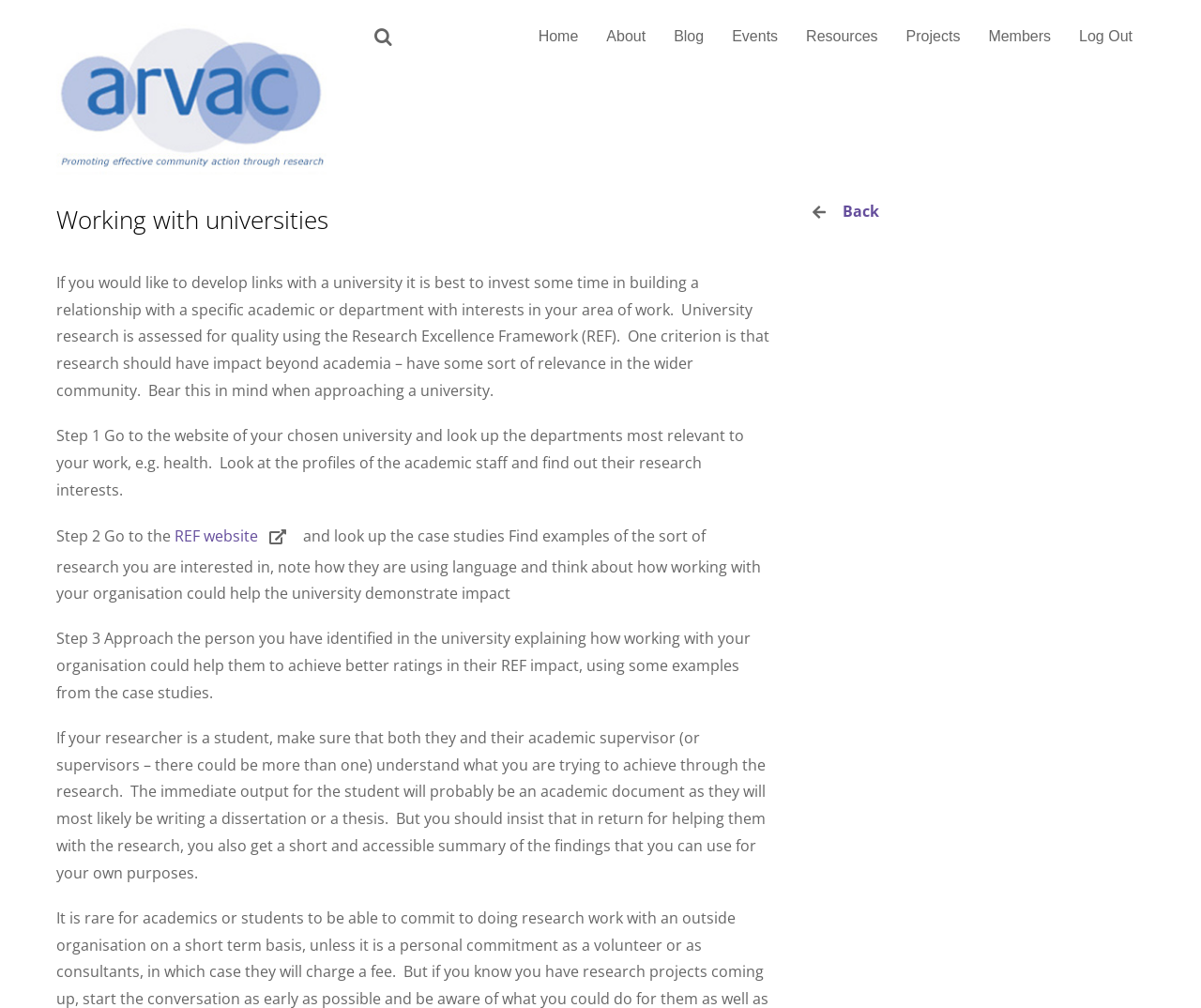Please provide a comprehensive answer to the question based on the screenshot: Why is it rare for academics to commit to research work?

The webpage states that it is rare for academics or students to be able to commit to doing research work with an outside organisation on a short-term basis, unless it is a personal commitment as a volunteer or as consultants, in which case they will charge a fee.